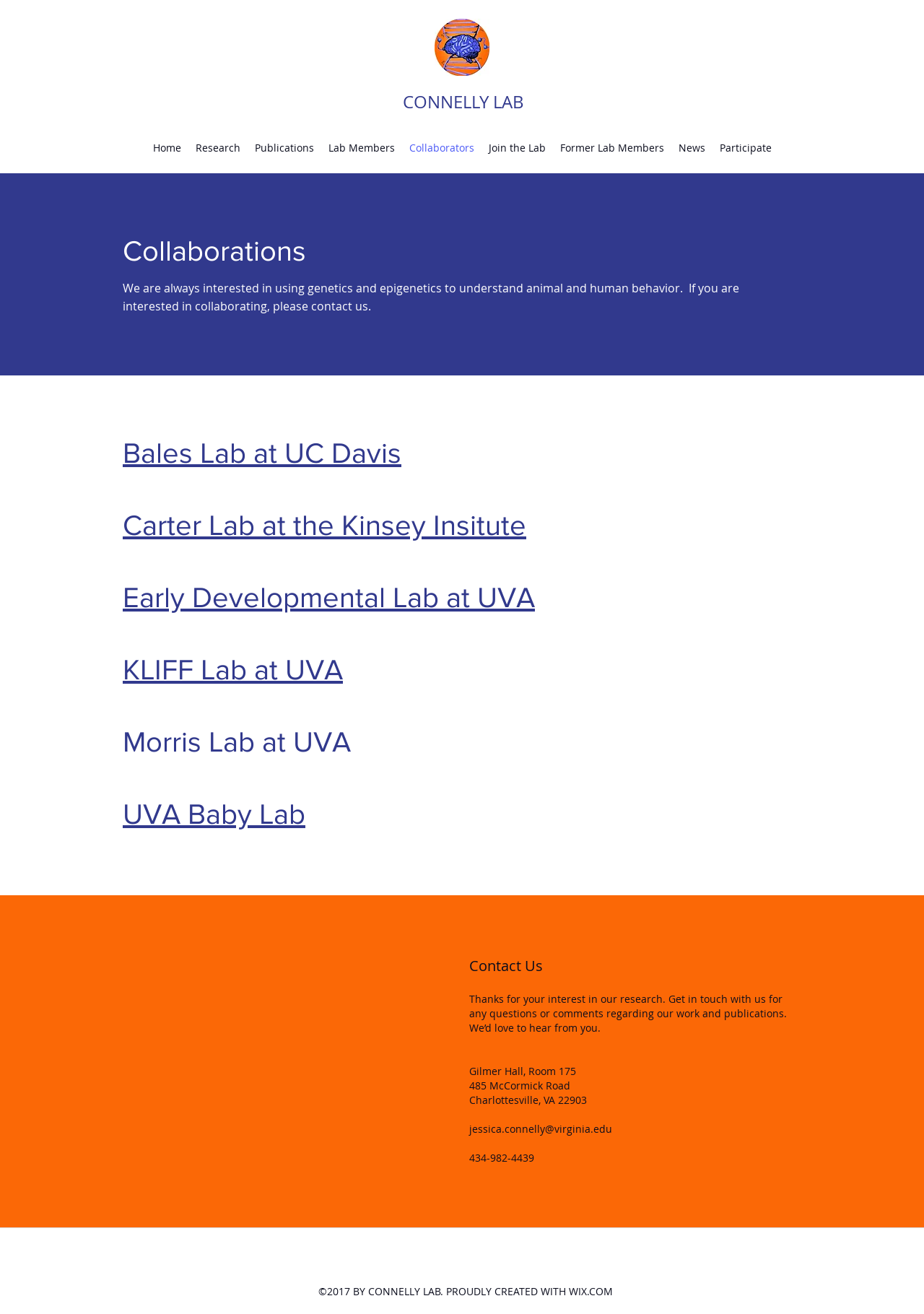Locate the bounding box coordinates of the clickable part needed for the task: "Contact Jessica Connelly via email".

[0.508, 0.854, 0.662, 0.864]